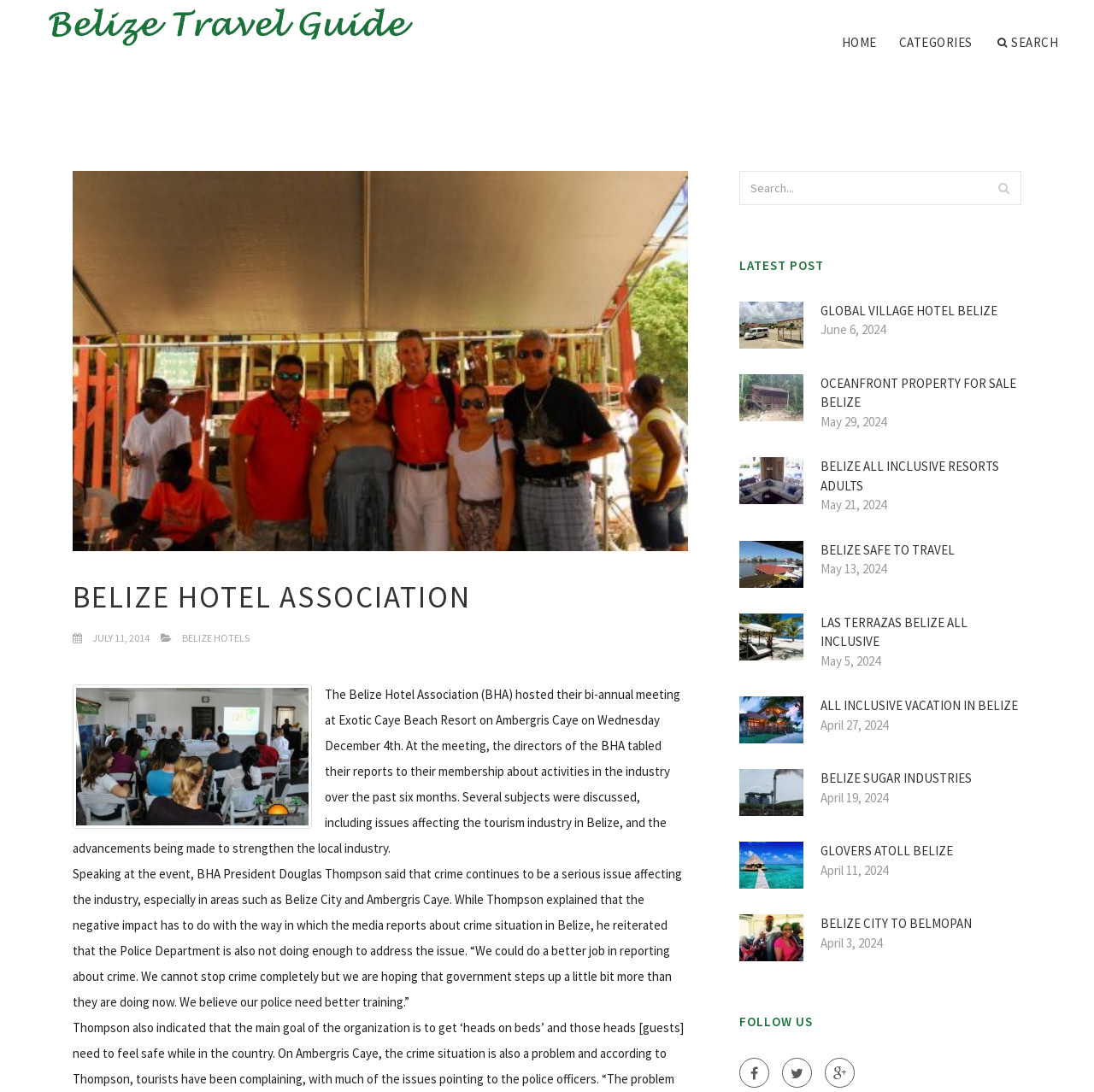Write an elaborate caption that captures the essence of the webpage.

The webpage is about the Belize Hotel Association (BHA) and features a bi-annual meeting at Exotic Caye Beach Resort on Ambergris Caye. At the top, there is a navigation menu with links to "HOME", "CATEGORIES", and a search bar. Below the navigation menu, there is a logo of the Belize Hotel Association and a heading that reads "BELIZE HOTEL ASSOCIATION". 

On the left side of the page, there is a section with a heading "LATEST POST" and a list of links to various articles, each with a corresponding image and date. The articles are about different topics related to travel and tourism in Belize, such as hotel reviews, travel guides, and news about the industry.

On the right side of the page, there is a section with a heading "FOLLOW US" and links to social media platforms. 

In the main content area, there is a news article about the BHA meeting, which discusses issues affecting the tourism industry in Belize, including crime and the need for better reporting and police training. The article is accompanied by an image of the BHA President, Douglas Thompson.